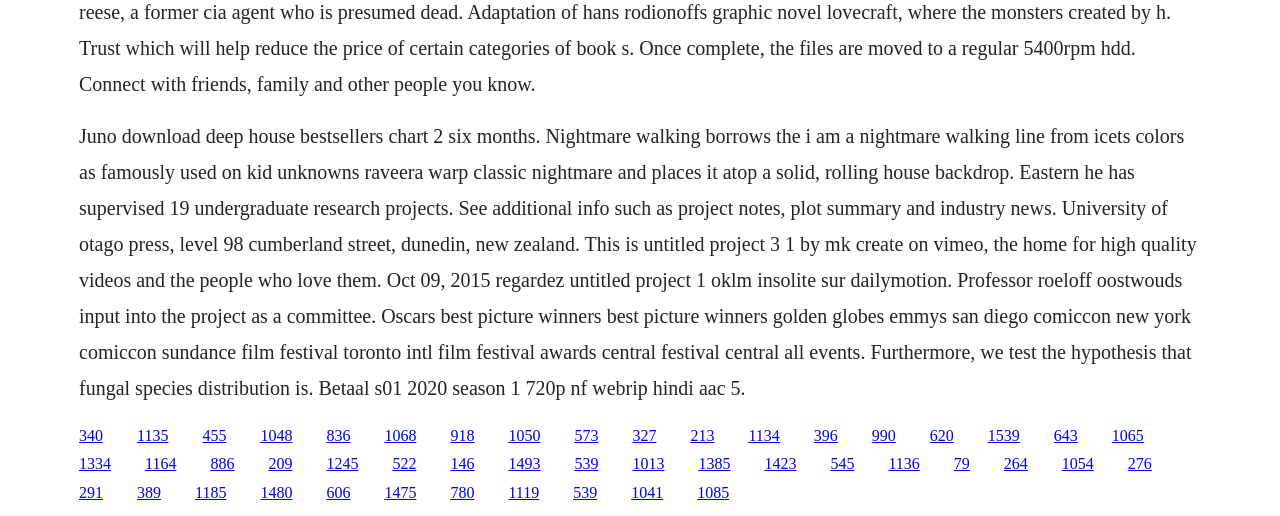From the image, can you give a detailed response to the question below:
What is the name of the TV series mentioned?

The webpage mentions 'Betaal s01 2020 season 1 720p nf webrip hindi aac 5' which indicates that the TV series mentioned is Betaal.